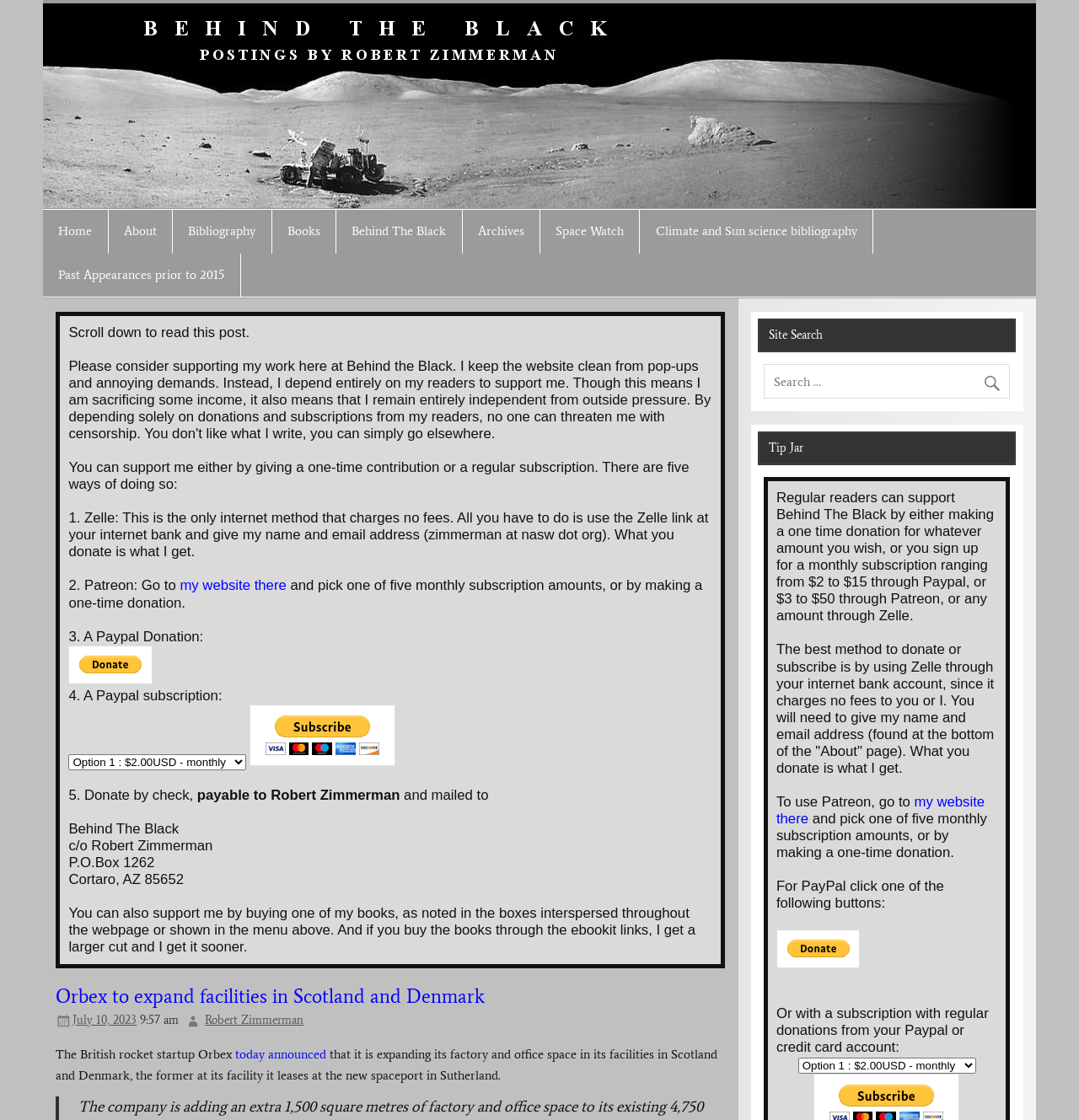What is the name of the rocket startup?
Please elaborate on the answer to the question with detailed information.

The webpage mentions 'The British rocket startup Orbex' in the article, which indicates that Orbex is the name of the rocket startup.